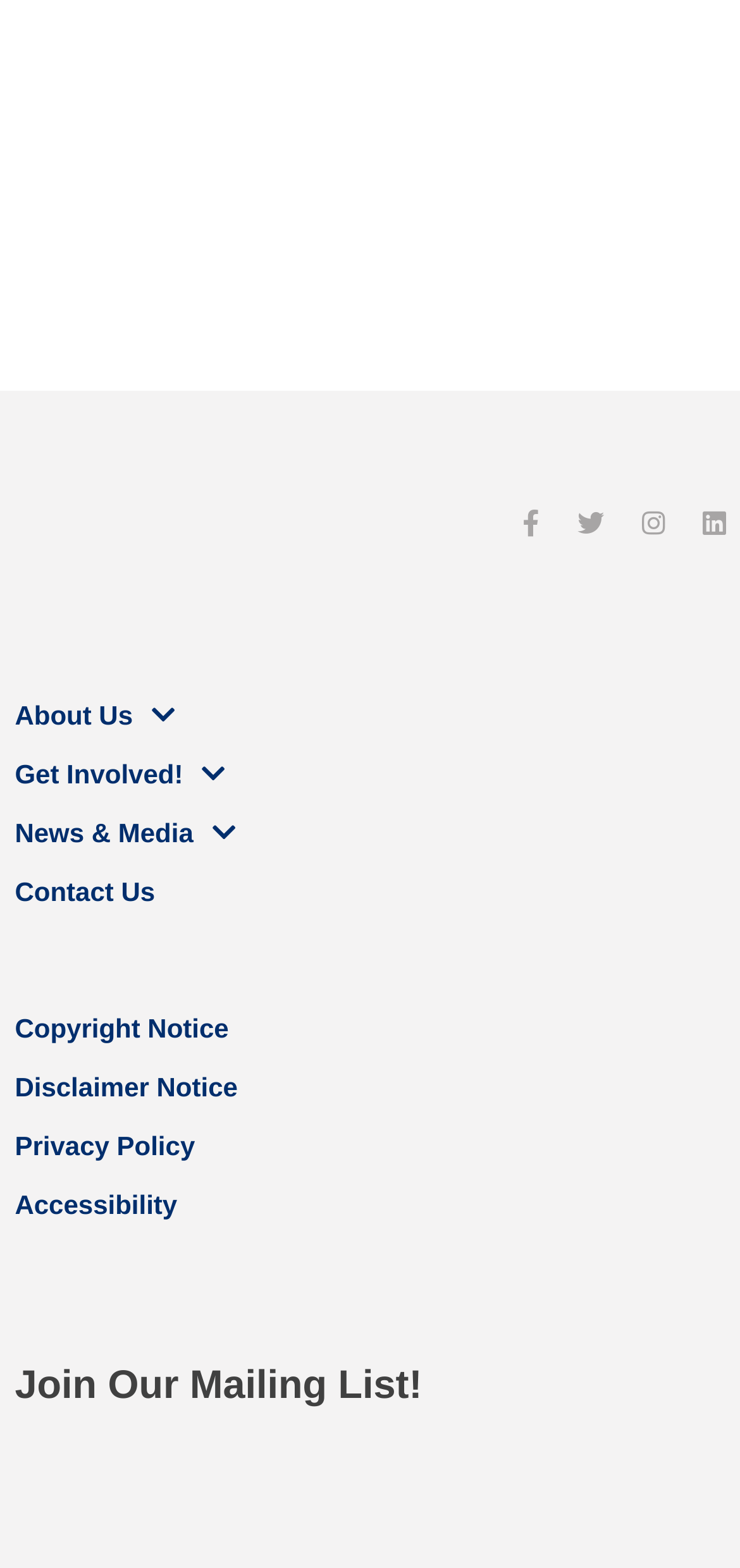Can you find the bounding box coordinates for the element to click on to achieve the instruction: "Get involved with Prevent Blindness Texas"?

[0.02, 0.481, 0.98, 0.506]